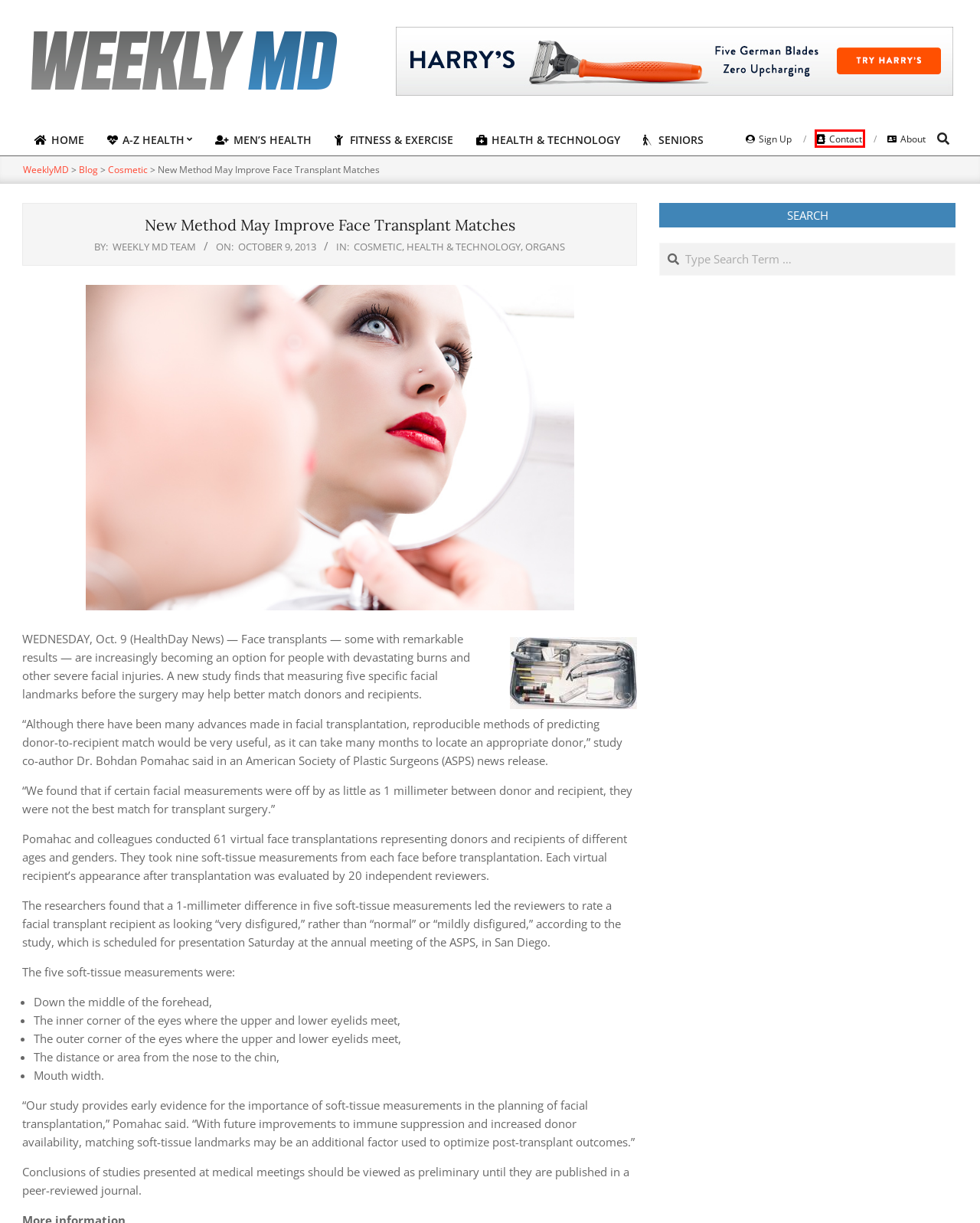Consider the screenshot of a webpage with a red bounding box around an element. Select the webpage description that best corresponds to the new page after clicking the element inside the red bounding box. Here are the candidates:
A. Contact - WeeklyMD
B. Seniors - WeeklyMD
C. Cosmetic - WeeklyMD
D. Home - WeeklyMD
E. Health & Technology - WeeklyMD
F. Fitness & Exercise - WeeklyMD
G. Sign Up - WeeklyMD
H. Blog - WeeklyMD

A